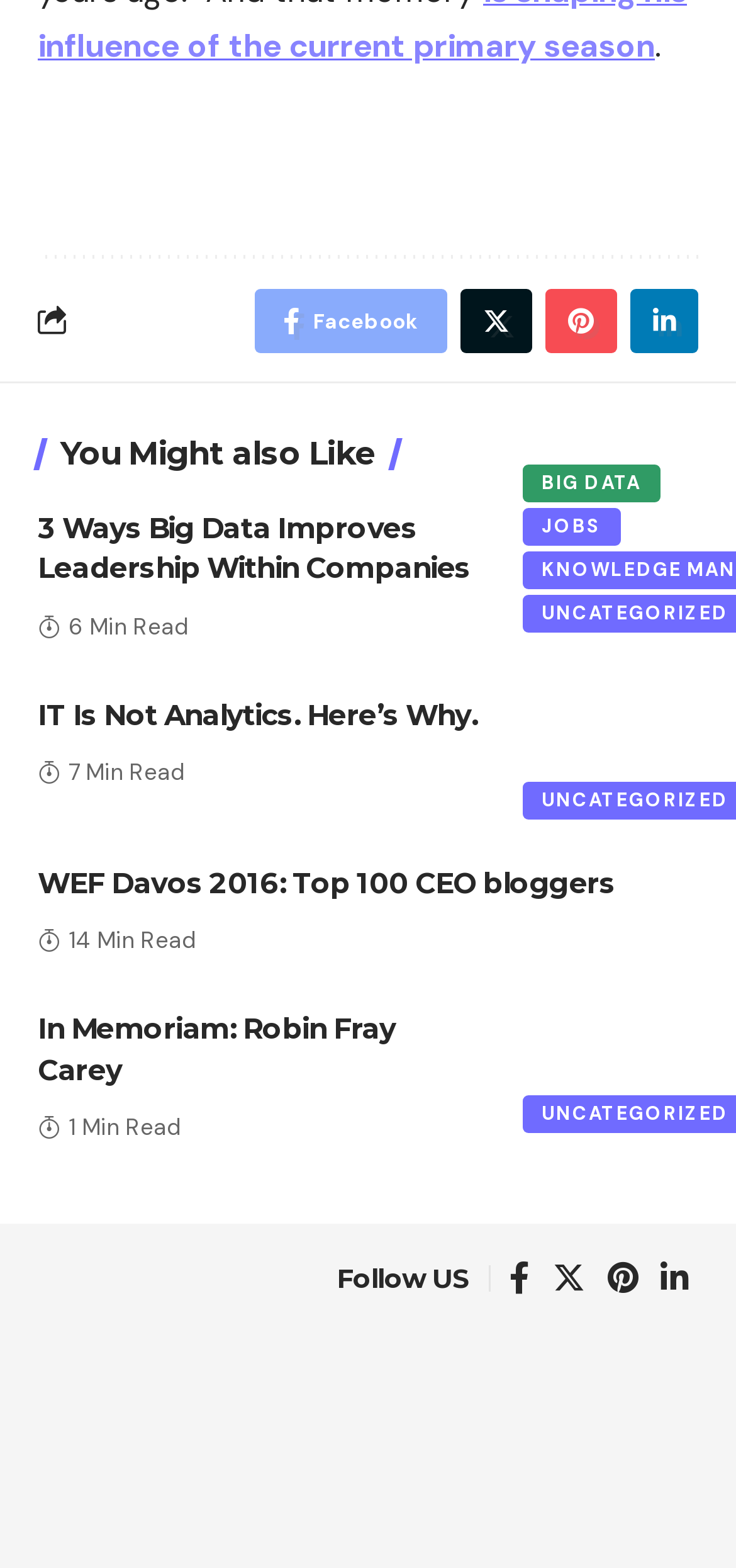Please provide a comprehensive answer to the question below using the information from the image: How many articles are listed on the page?

There are five articles listed on the page, each with a heading and a link, and some of them also have estimated reading times. The articles are '3 Ways Big Data Improves Leadership Within Companies', 'IT Is Not Analytics. Here’s Why.', 'WEF Davos 2016: Top 100 CEO bloggers', 'In Memoriam: Robin Fray Carey', and another one with the link '3 Ways Big Data Improves Leadership Within Companies'.